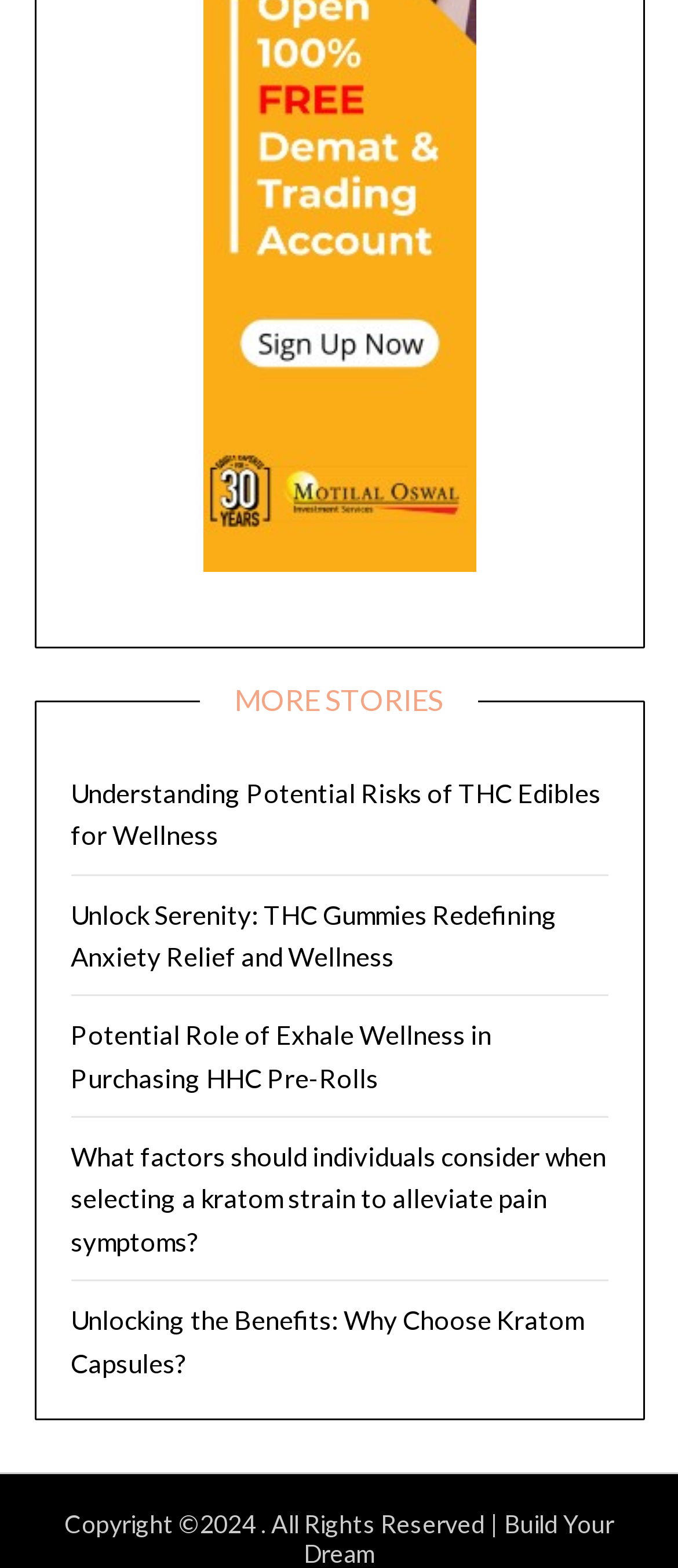Please give a concise answer to this question using a single word or phrase: 
How many headings are there on the webpage?

1